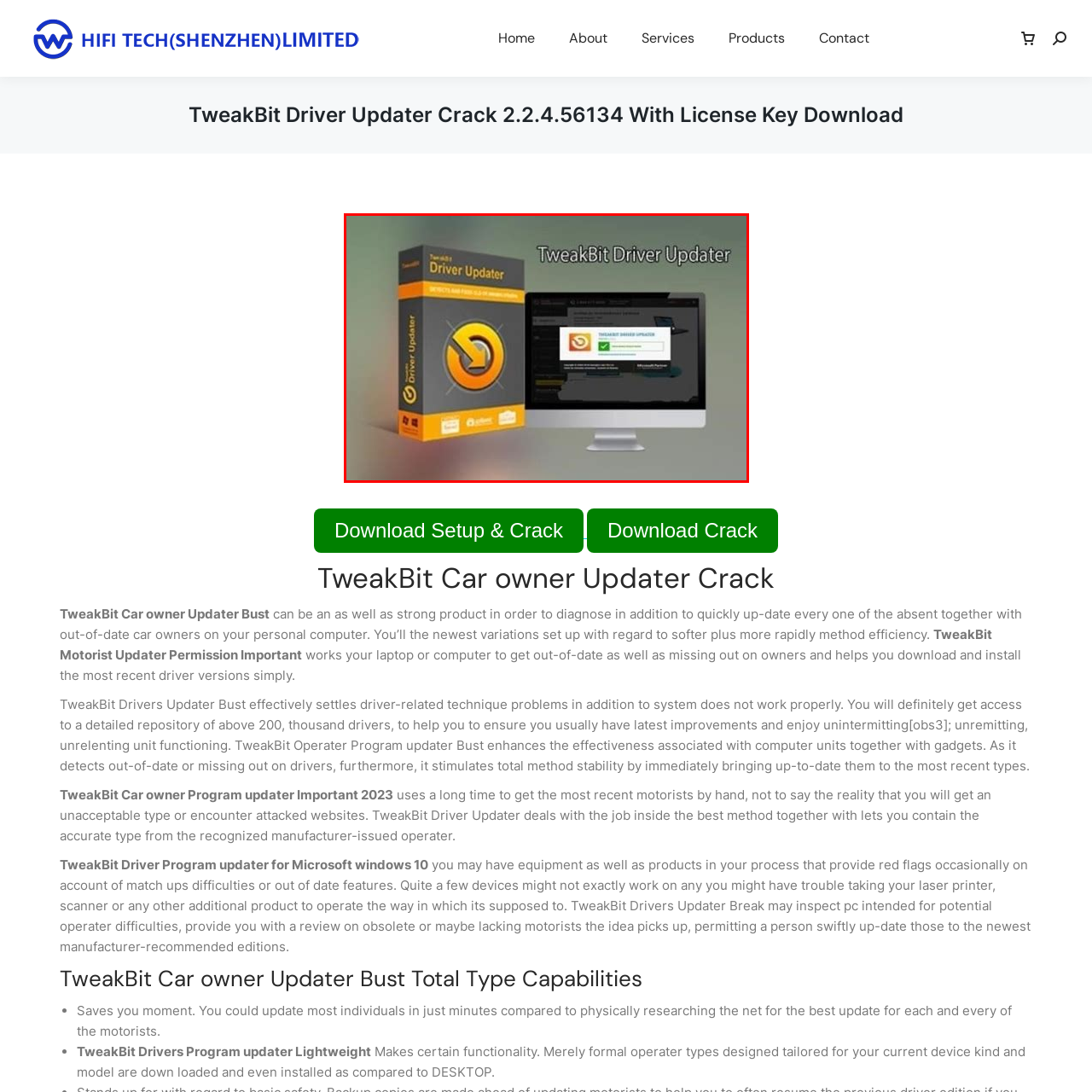What does the circular refresh icon symbolize?
Carefully examine the image within the red bounding box and provide a comprehensive answer based on what you observe.

The circular refresh icon prominently featured on the box design of the TweakBit Driver Updater symbolizes the updating process, which is the core function of the software, as described in the caption.